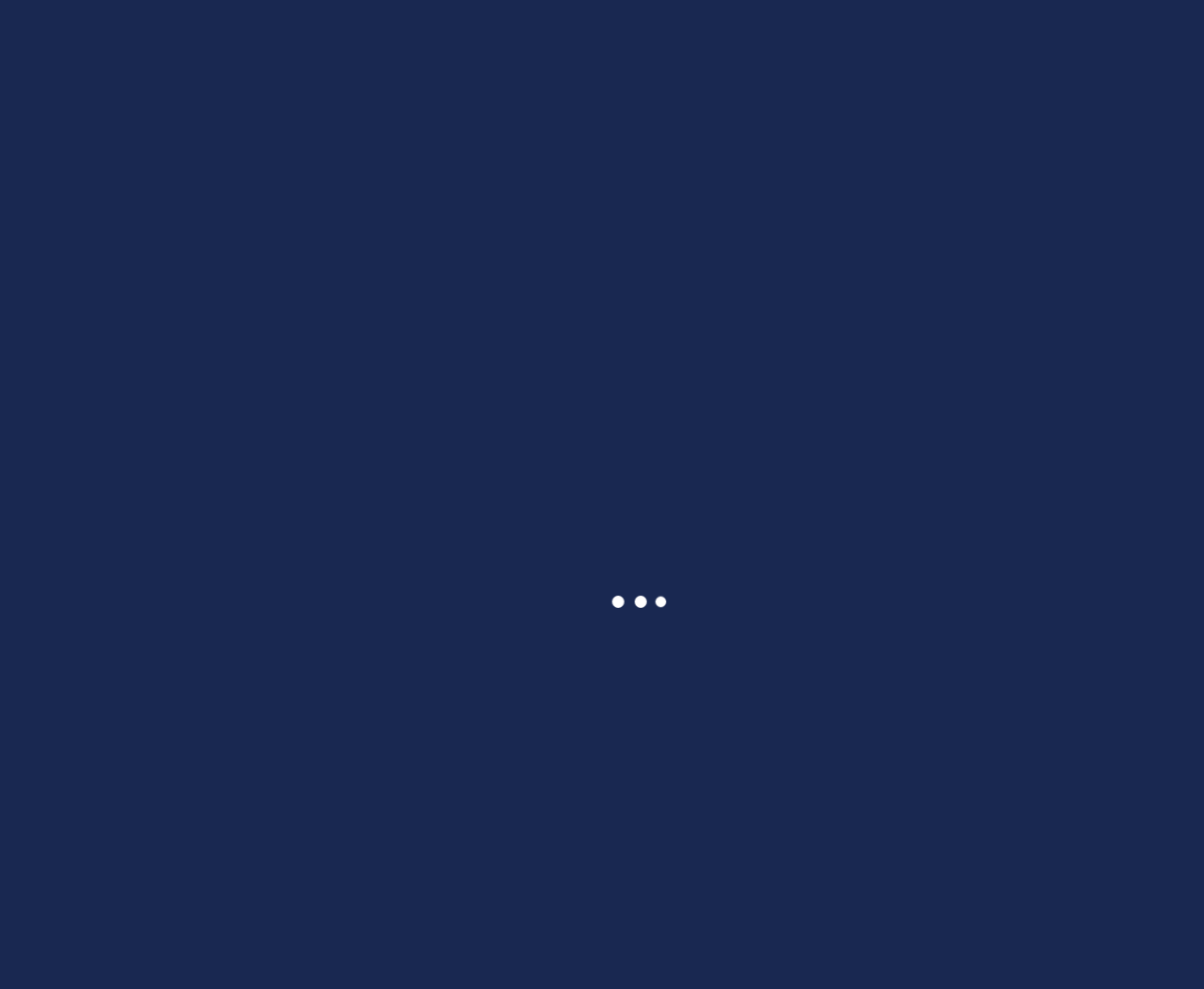Your task is to extract the text of the main heading from the webpage.

VABIO580 Auto Hematology Analyzer